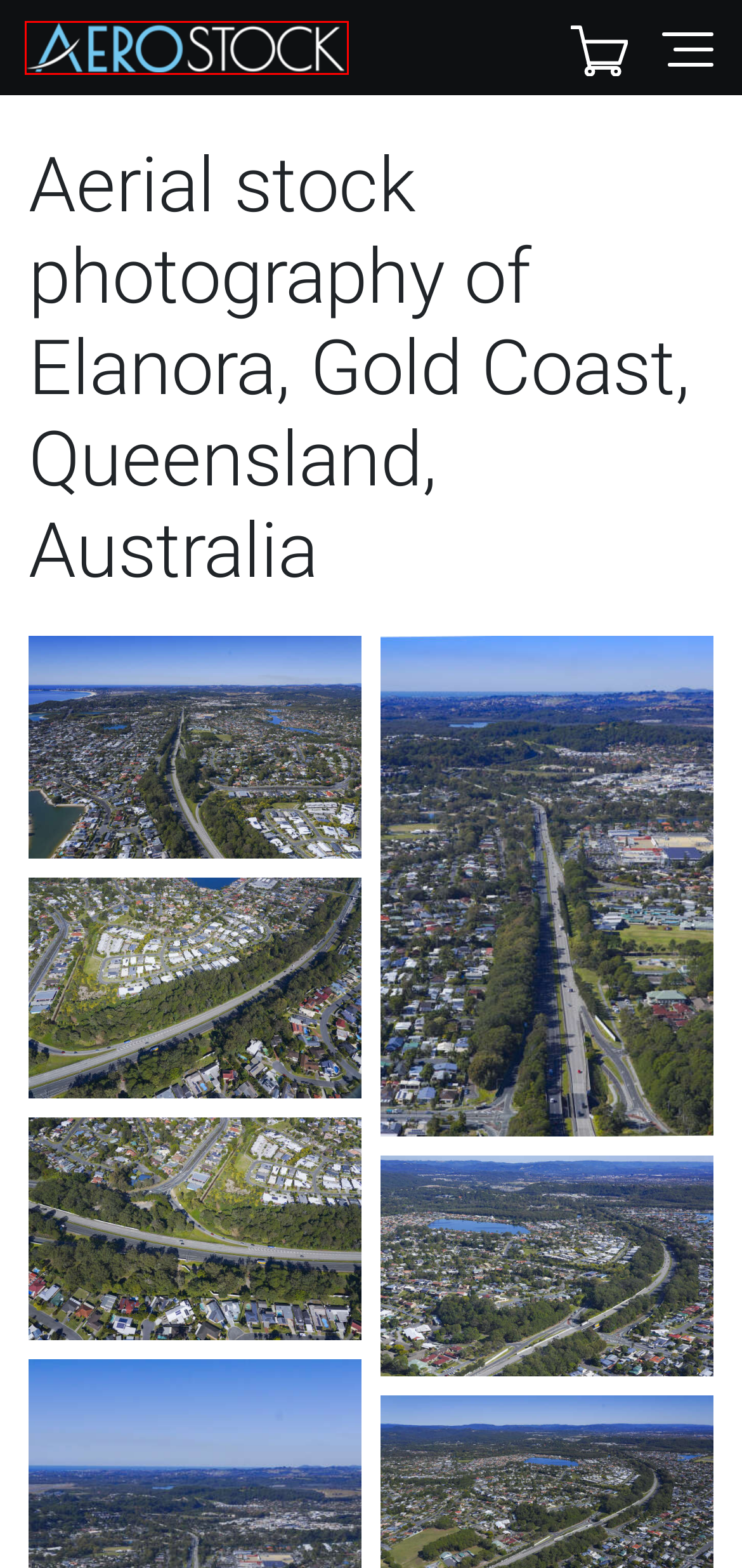Given a webpage screenshot with a red bounding box around a UI element, choose the webpage description that best matches the new webpage after clicking the element within the bounding box. Here are the candidates:
A. Shopping cart
B. Elanora in the Gold Coast Queensland
C. Aircraft snapshot of Gold Coast, Queensland.
D. UAV stock image of Elanora taken on the August 24th, 2020 08:11.
E. Beautiful photo available right now, of Lat -28.118063 Long 153.460446
F. Aerial picture of Gold Coast, 4221.
G. Drone image of Elanora, Gold Coast.
H. AeroStock - Stock photo library

H